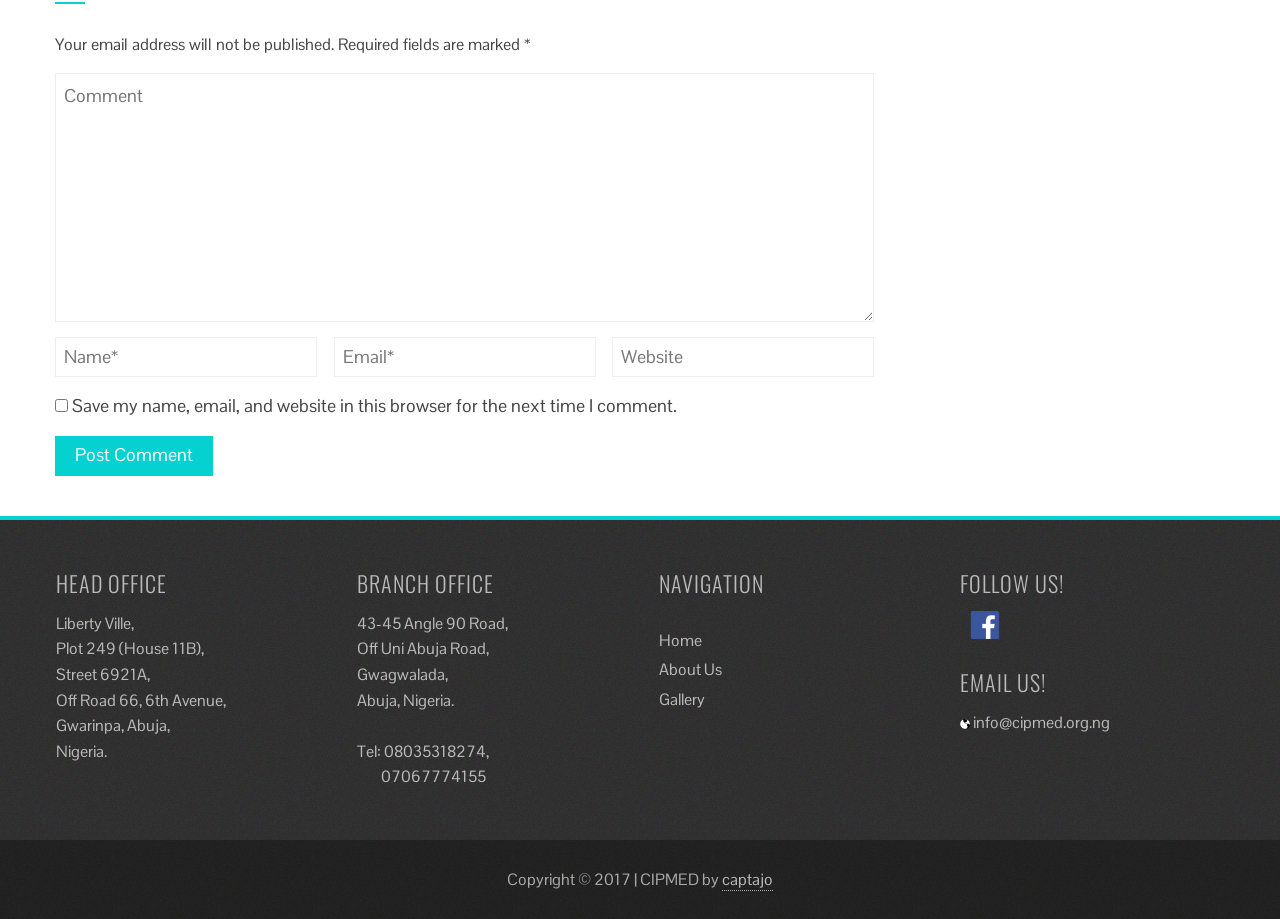What are the navigation options listed on the webpage?
Answer the question with a thorough and detailed explanation.

The navigation options are listed in the 'NAVIGATION' section, which provides links to the Home page, About Us page, and Gallery page.